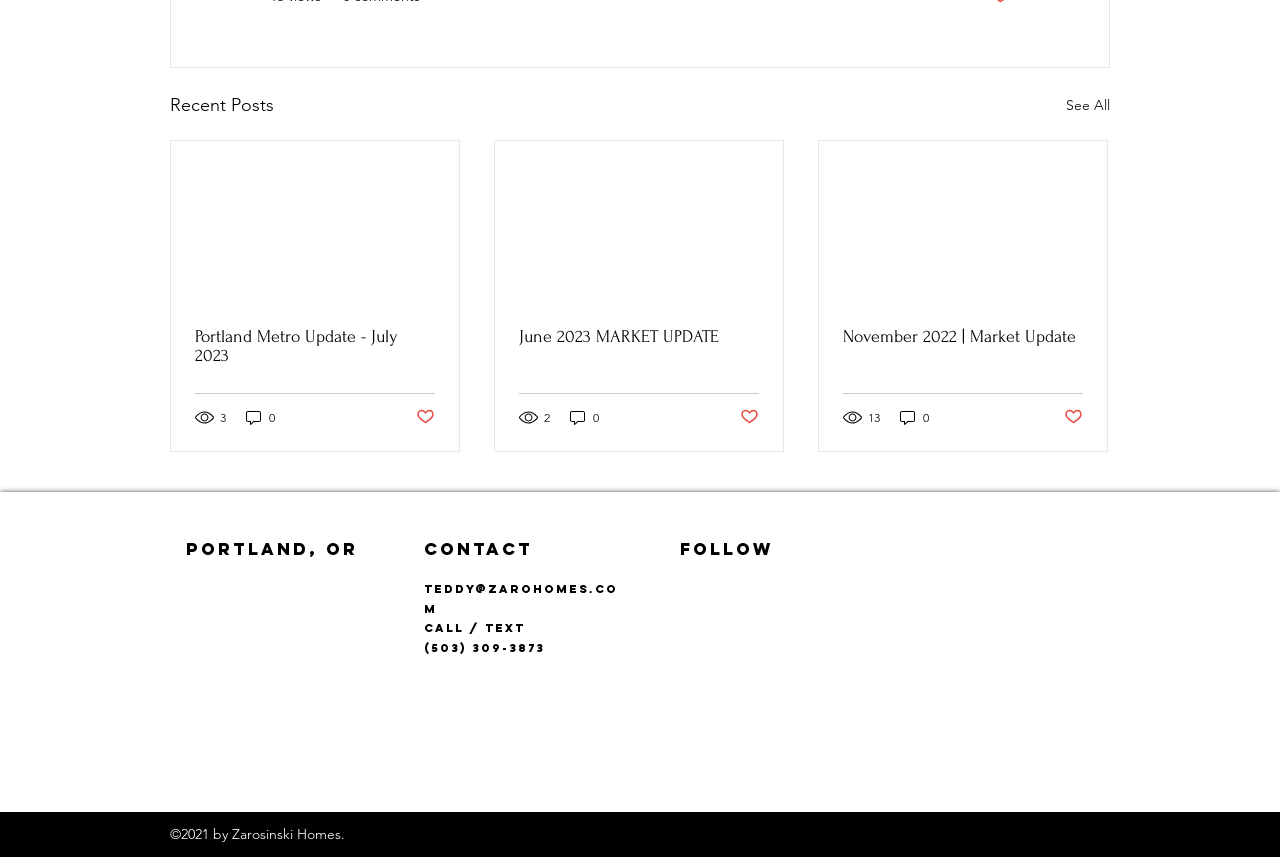How many views does the third article have?
Provide an in-depth and detailed explanation in response to the question.

The third article is located in the bottom-left section of the webpage, and its view count is '13 views', which can be found by examining the generic element with the text '13 views'.